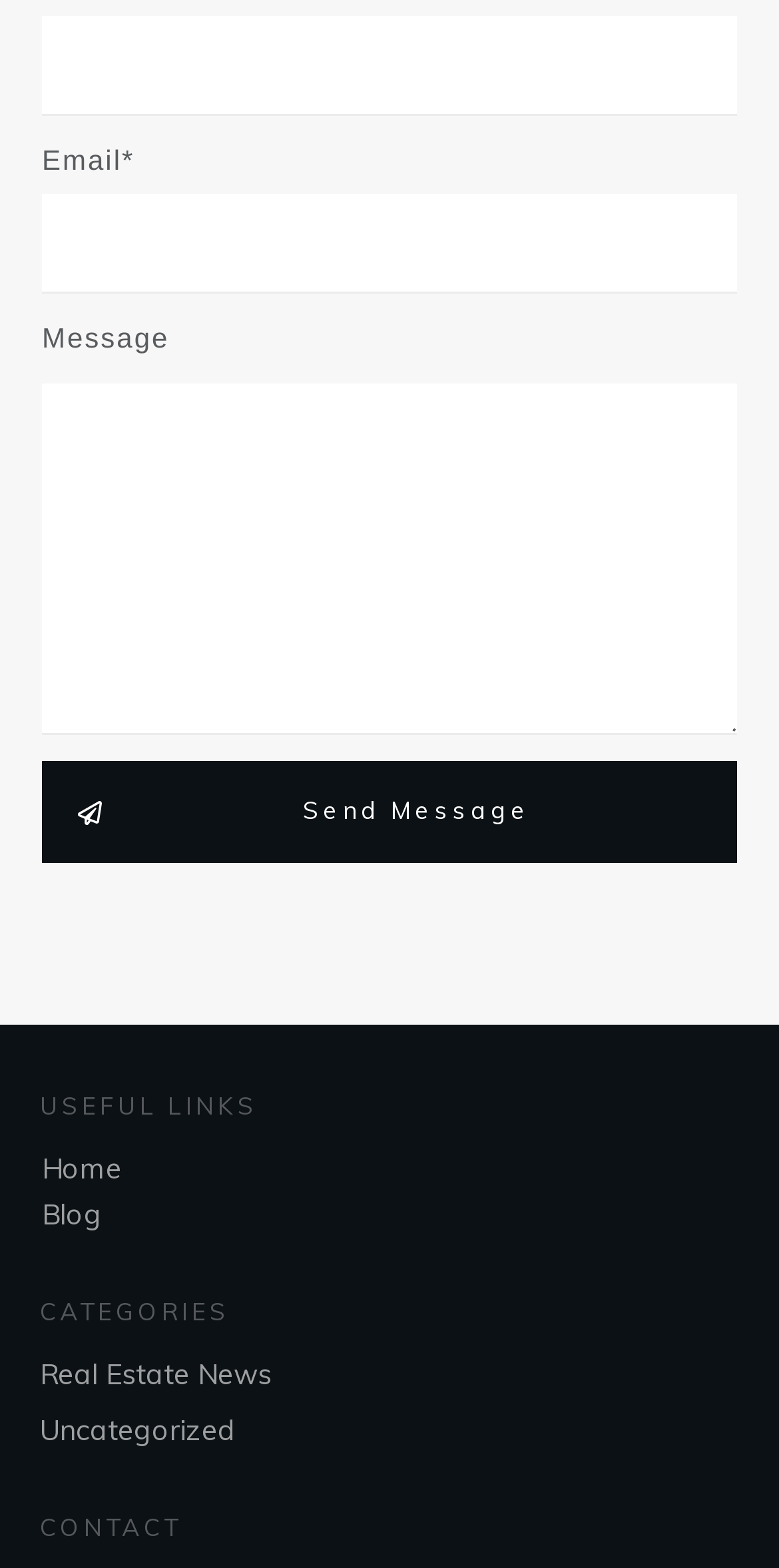Please identify the bounding box coordinates of the region to click in order to complete the given instruction: "Enter email". The coordinates should be four float numbers between 0 and 1, i.e., [left, top, right, bottom].

[0.054, 0.011, 0.946, 0.074]